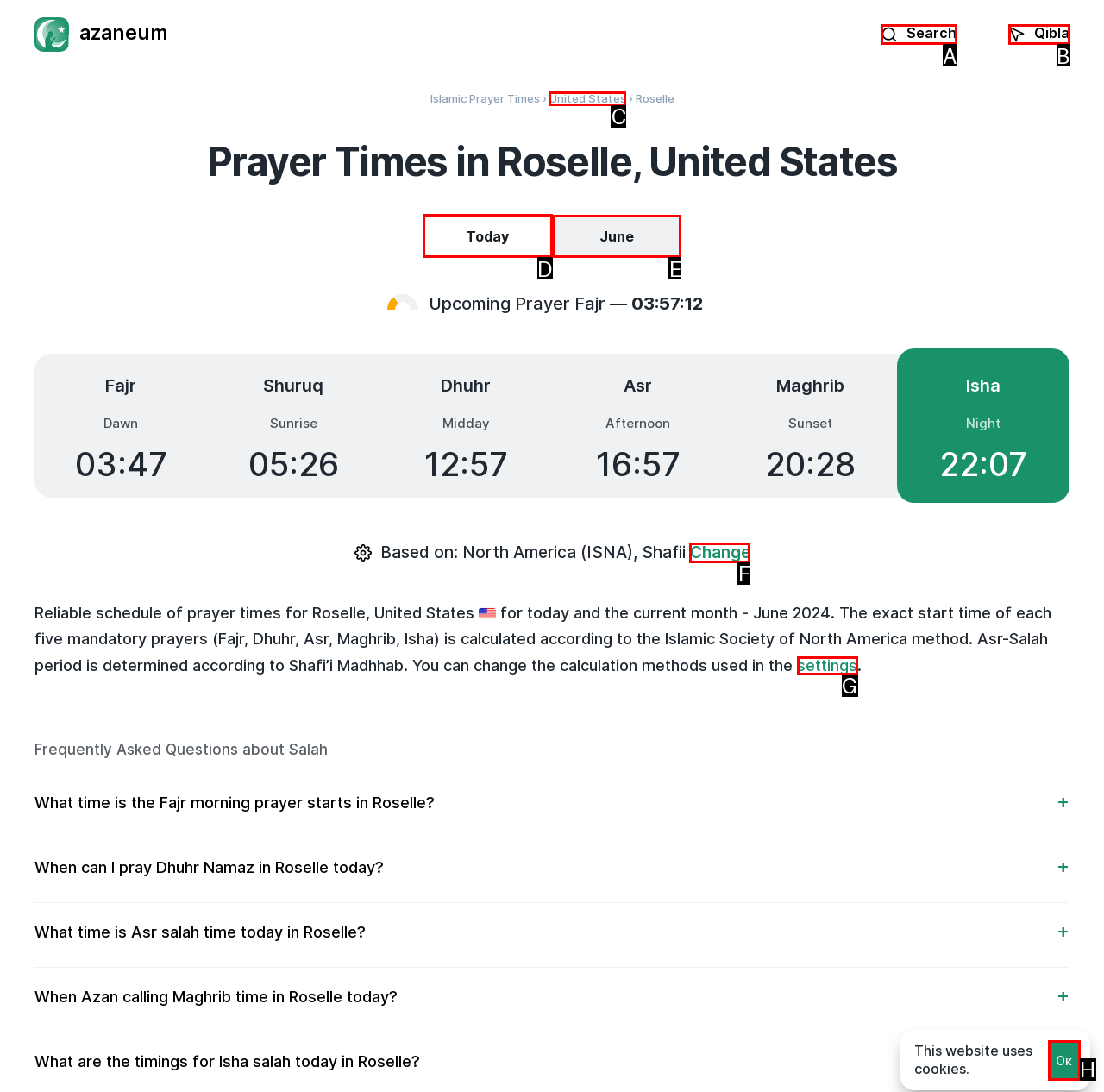Determine the letter of the UI element I should click on to complete the task: View prayer times for June from the provided choices in the screenshot.

E